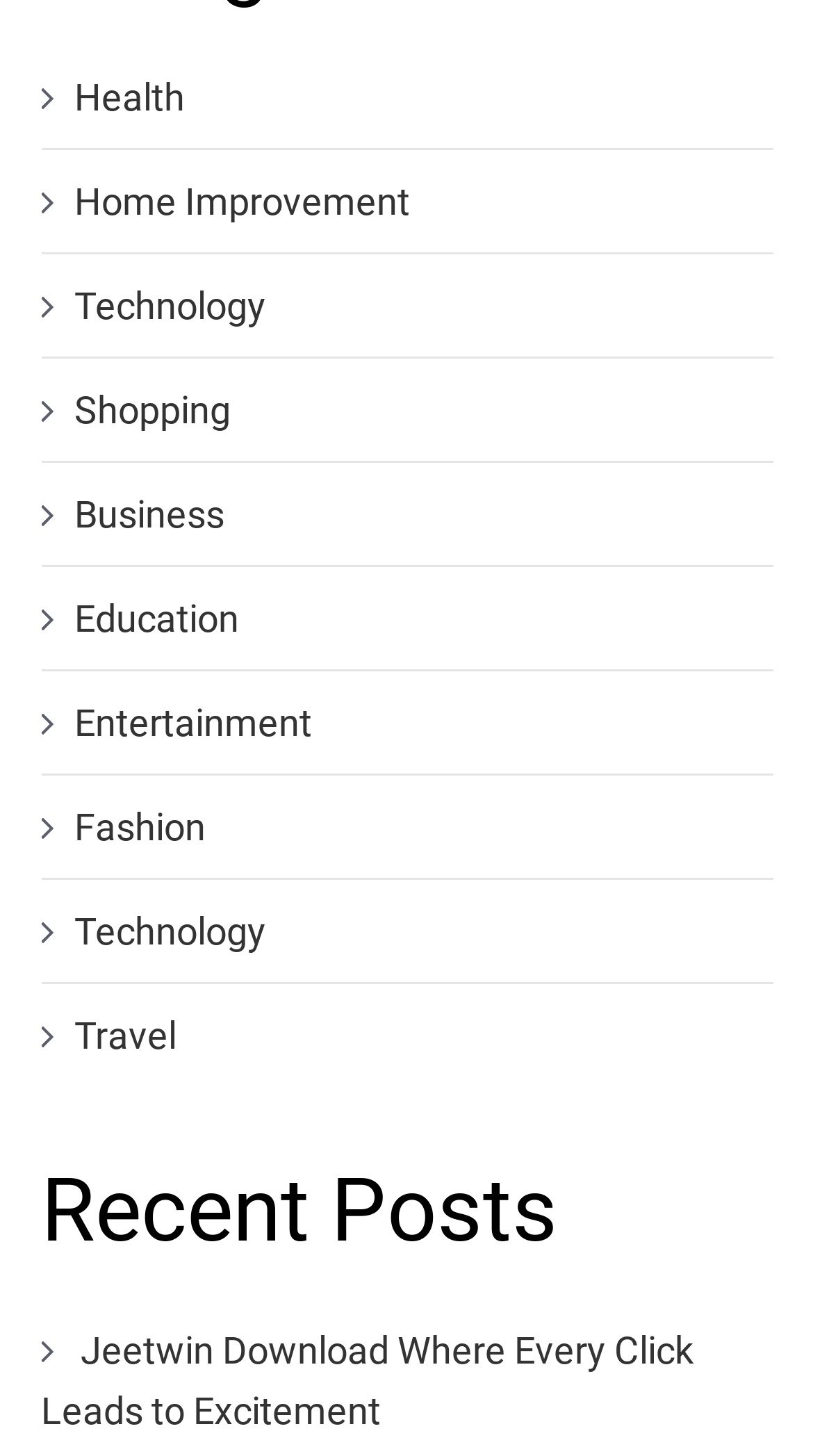Give a short answer using one word or phrase for the question:
What is the section title above the recent post?

Recent Posts